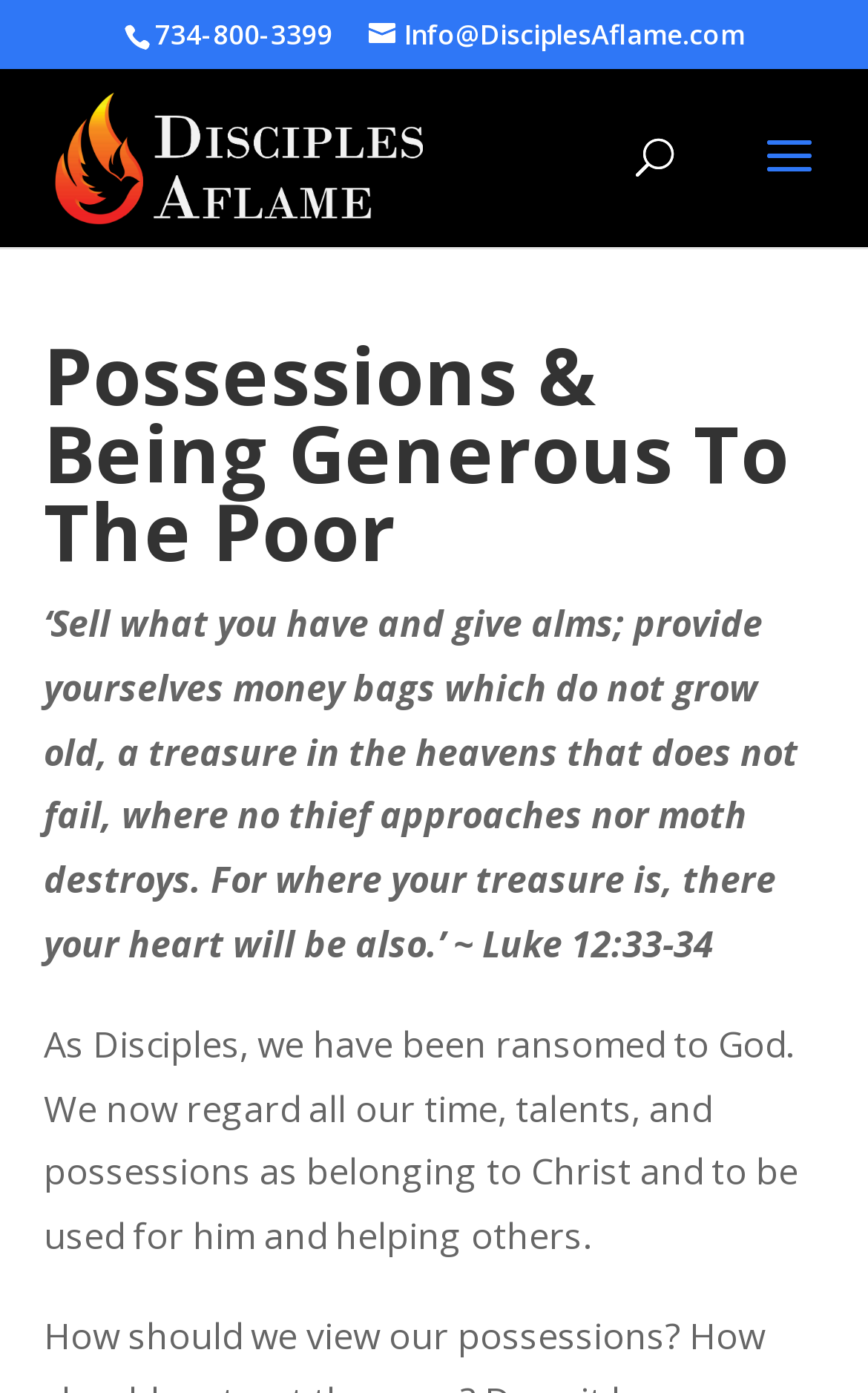What is the purpose of the search box on the webpage?
Make sure to answer the question with a detailed and comprehensive explanation.

I found the search box by looking at the searchbox element with the text 'Search for:' which has a bounding box coordinate of [0.468, 0.049, 0.873, 0.052]. The purpose of the search box is to allow users to search for something on the webpage.